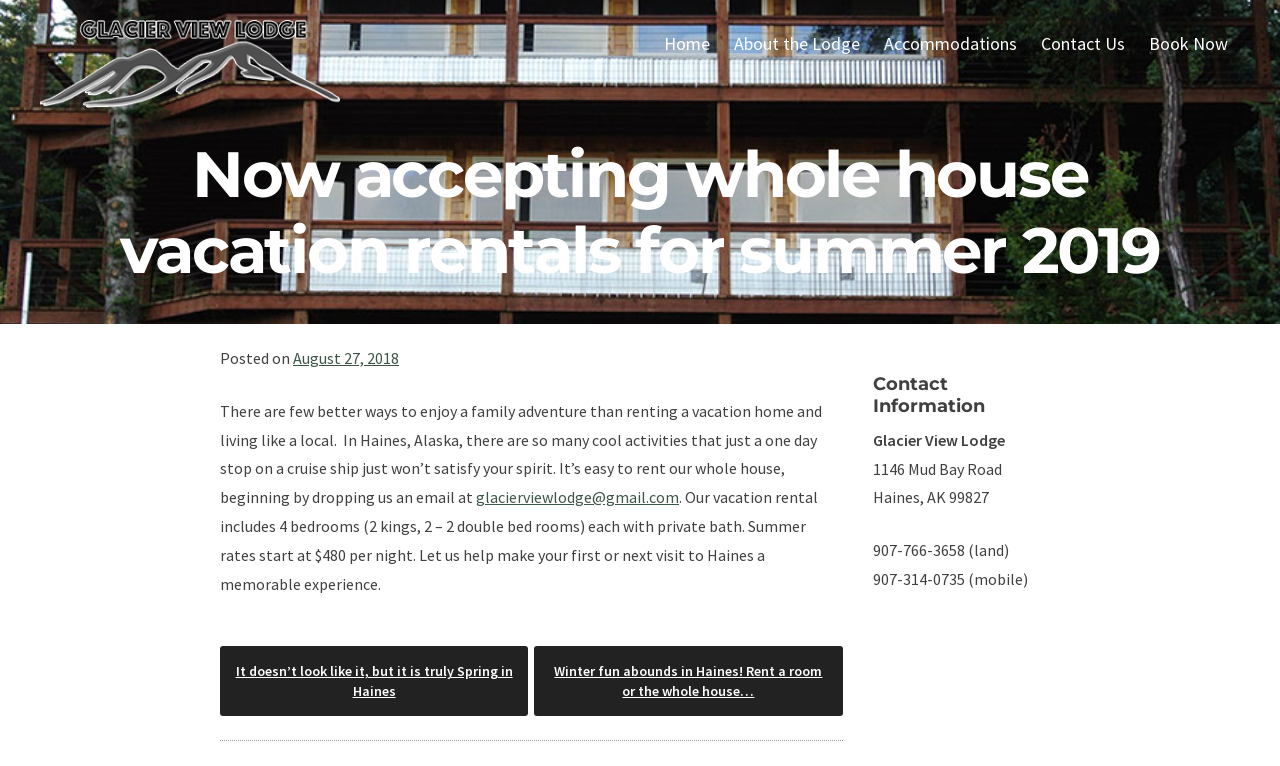Locate the bounding box coordinates of the clickable area needed to fulfill the instruction: "Read the previous post 'It doesn’t look like it, but it is truly Spring in Haines'".

[0.172, 0.844, 0.413, 0.935]